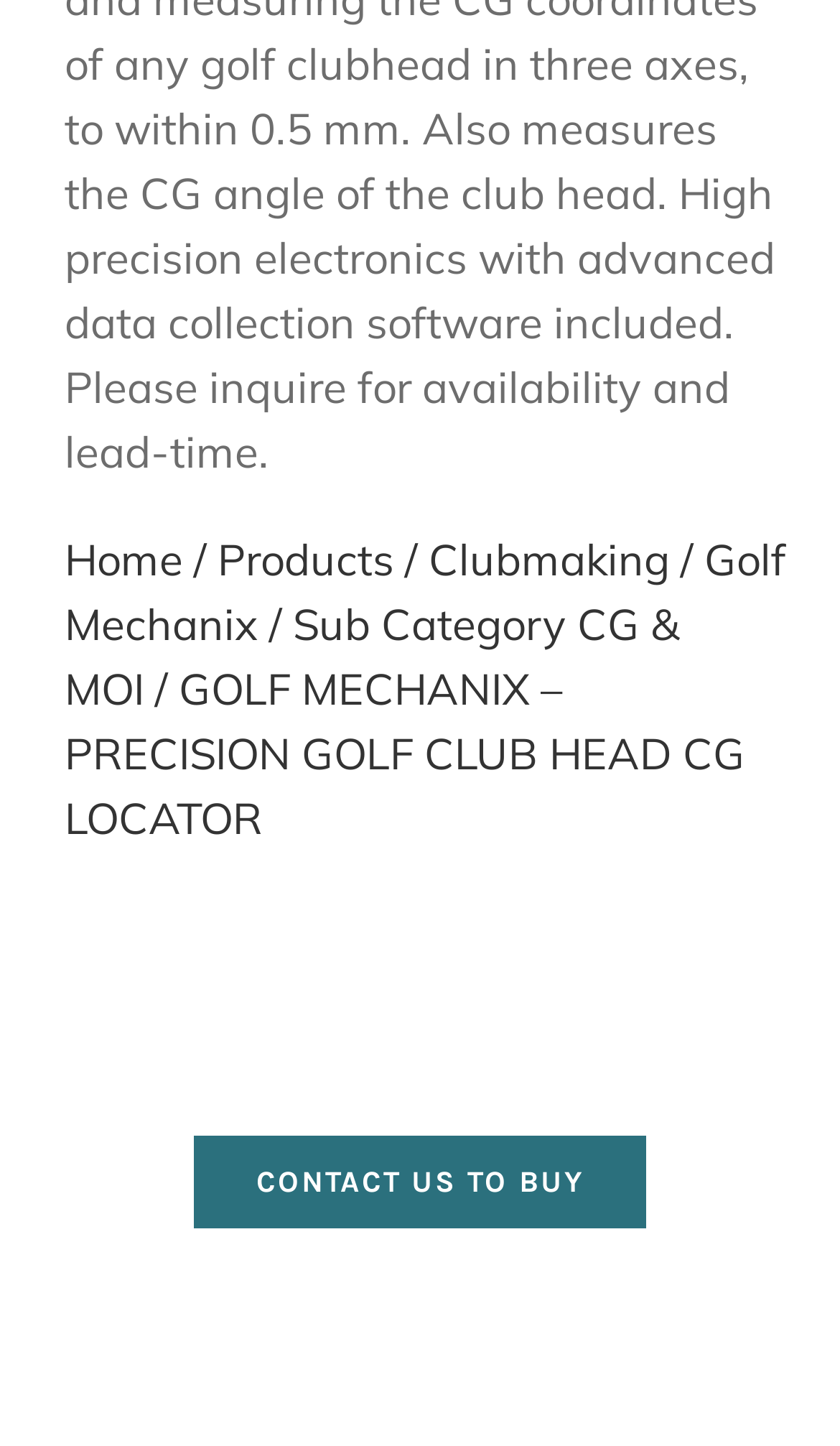Find and provide the bounding box coordinates for the UI element described with: "Contact Us To Buy".

[0.231, 0.785, 0.769, 0.85]